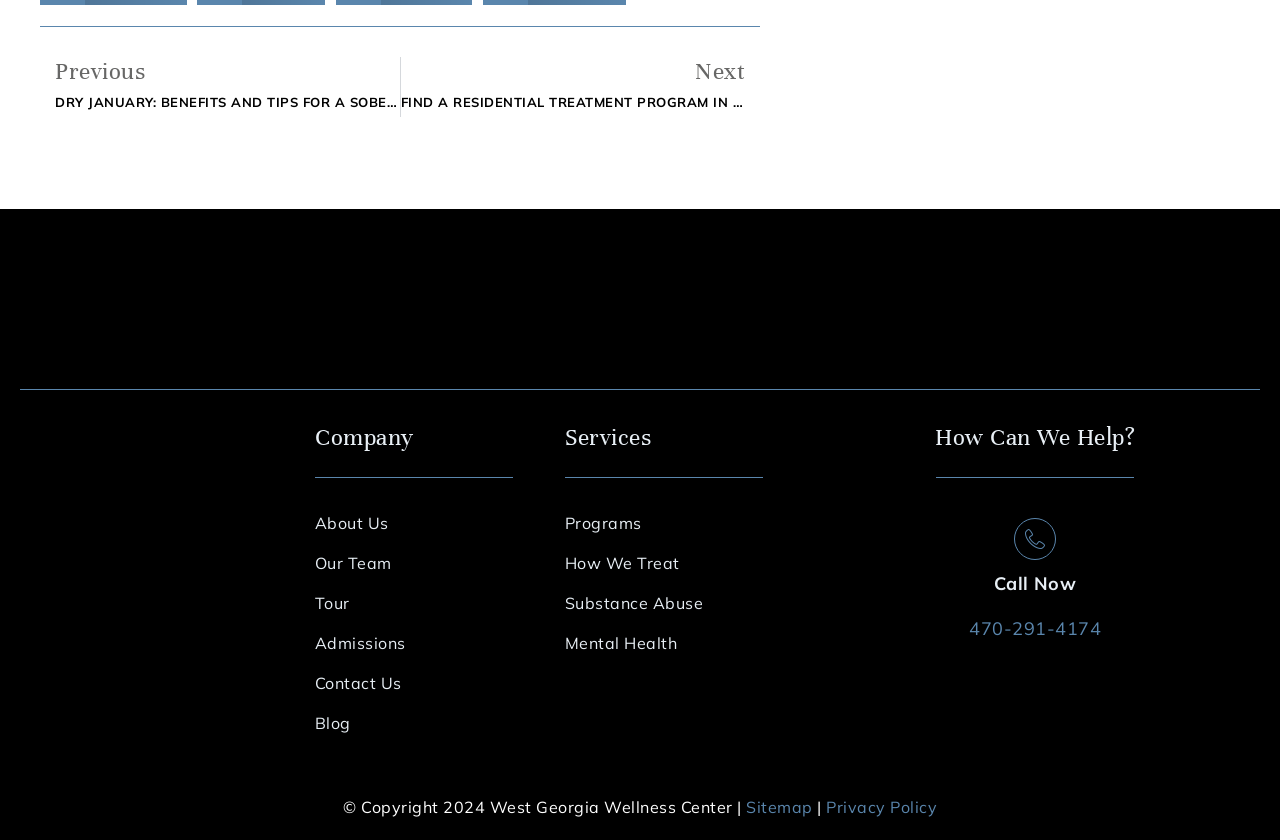Specify the bounding box coordinates of the region I need to click to perform the following instruction: "Visit the 'Hope Harbor Wellness' website". The coordinates must be four float numbers in the range of 0 to 1, i.e., [left, top, right, bottom].

[0.314, 0.273, 0.432, 0.452]